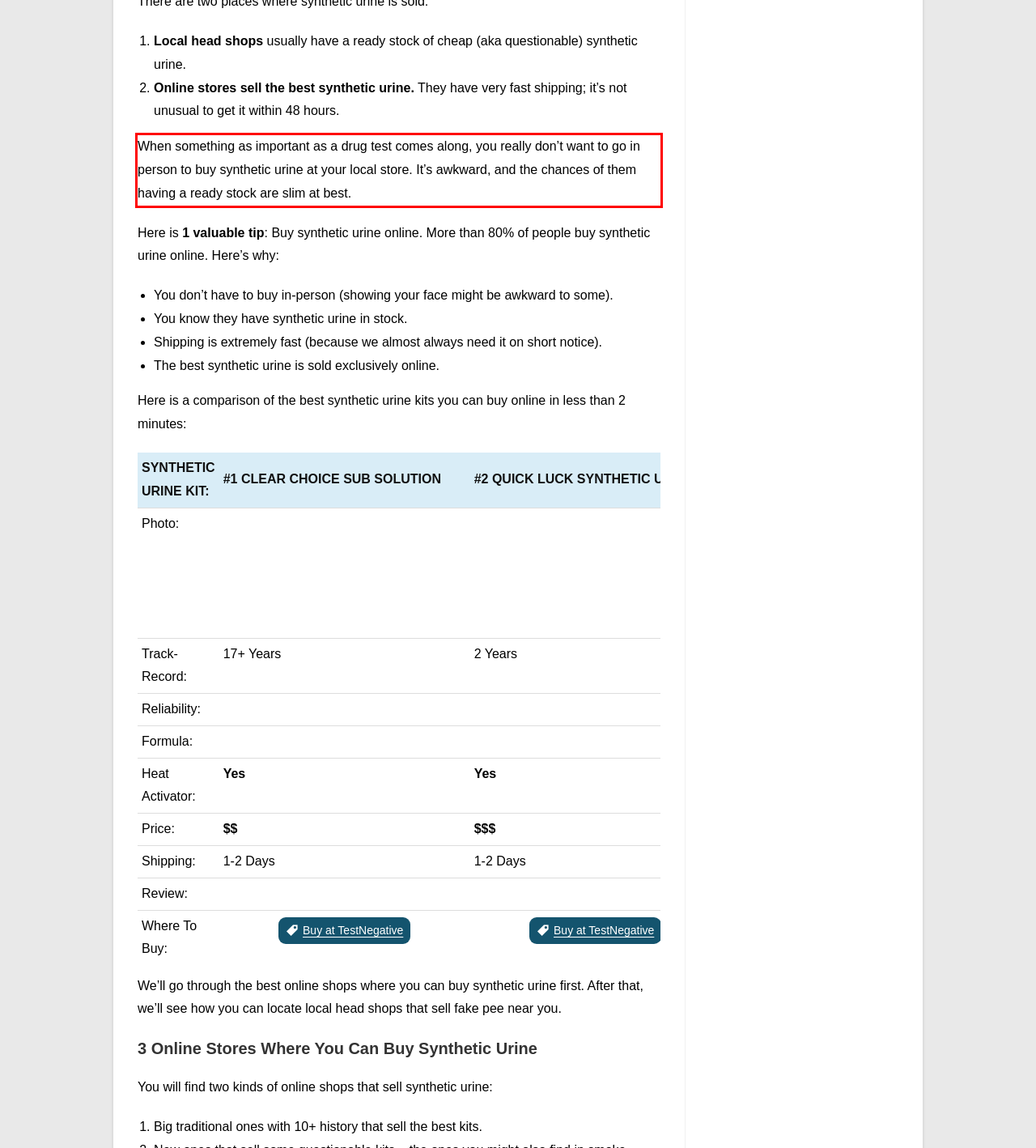There is a UI element on the webpage screenshot marked by a red bounding box. Extract and generate the text content from within this red box.

When something as important as a drug test comes along, you really don’t want to go in person to buy synthetic urine at your local store. It’s awkward, and the chances of them having a ready stock are slim at best.